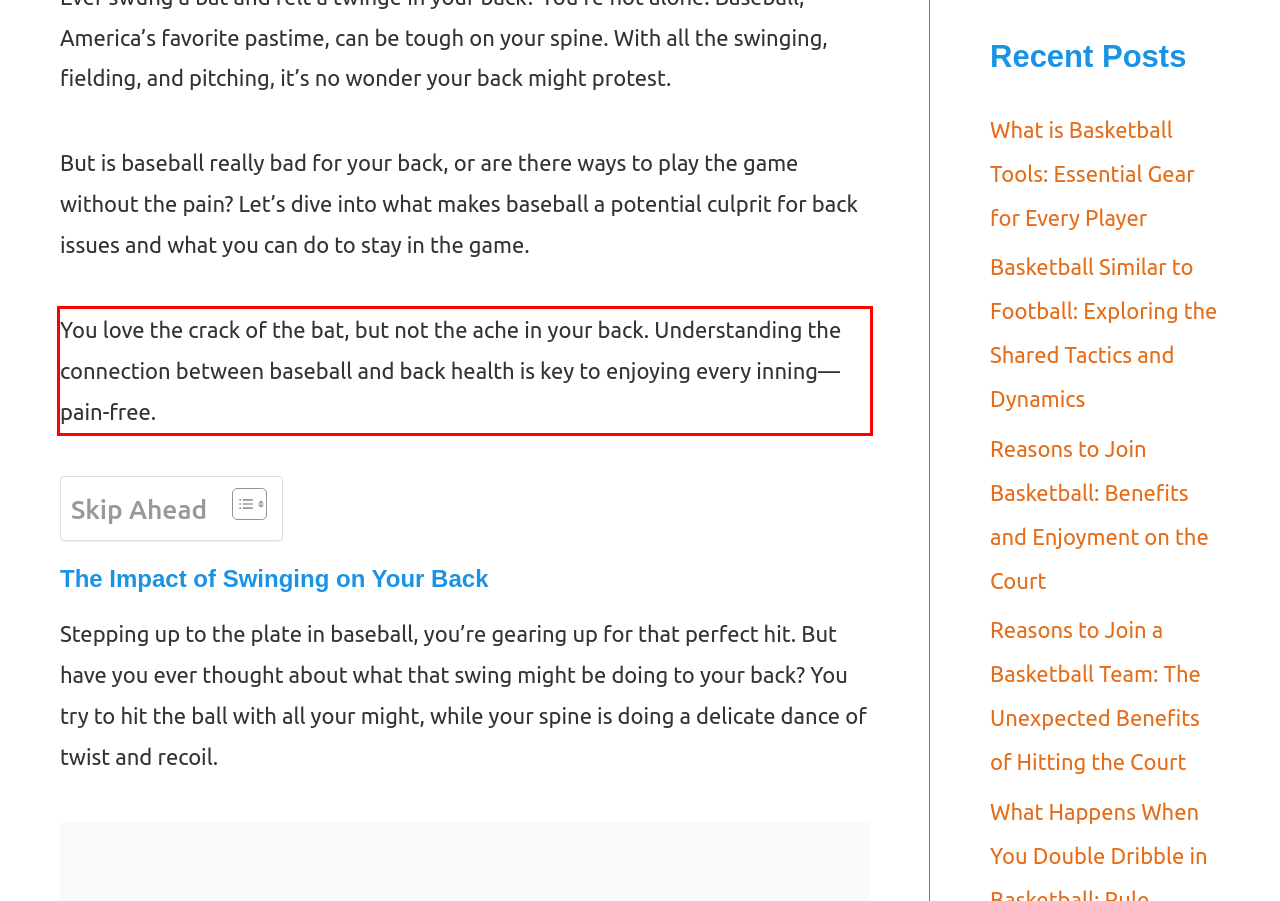Please perform OCR on the UI element surrounded by the red bounding box in the given webpage screenshot and extract its text content.

You love the crack of the bat, but not the ache in your back. Understanding the connection between baseball and back health is key to enjoying every inning—pain-free.